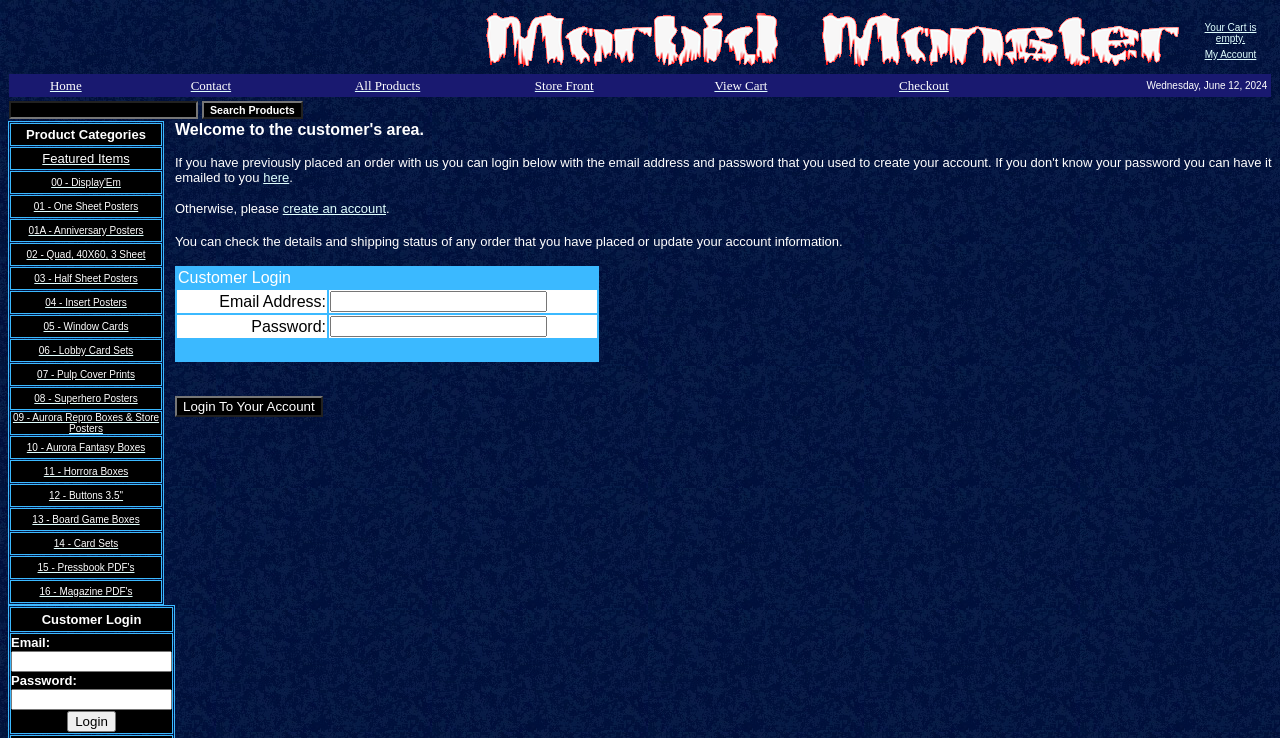Determine the bounding box coordinates of the section to be clicked to follow the instruction: "Go to Ontario.ca homepage". The coordinates should be given as four float numbers between 0 and 1, formatted as [left, top, right, bottom].

None